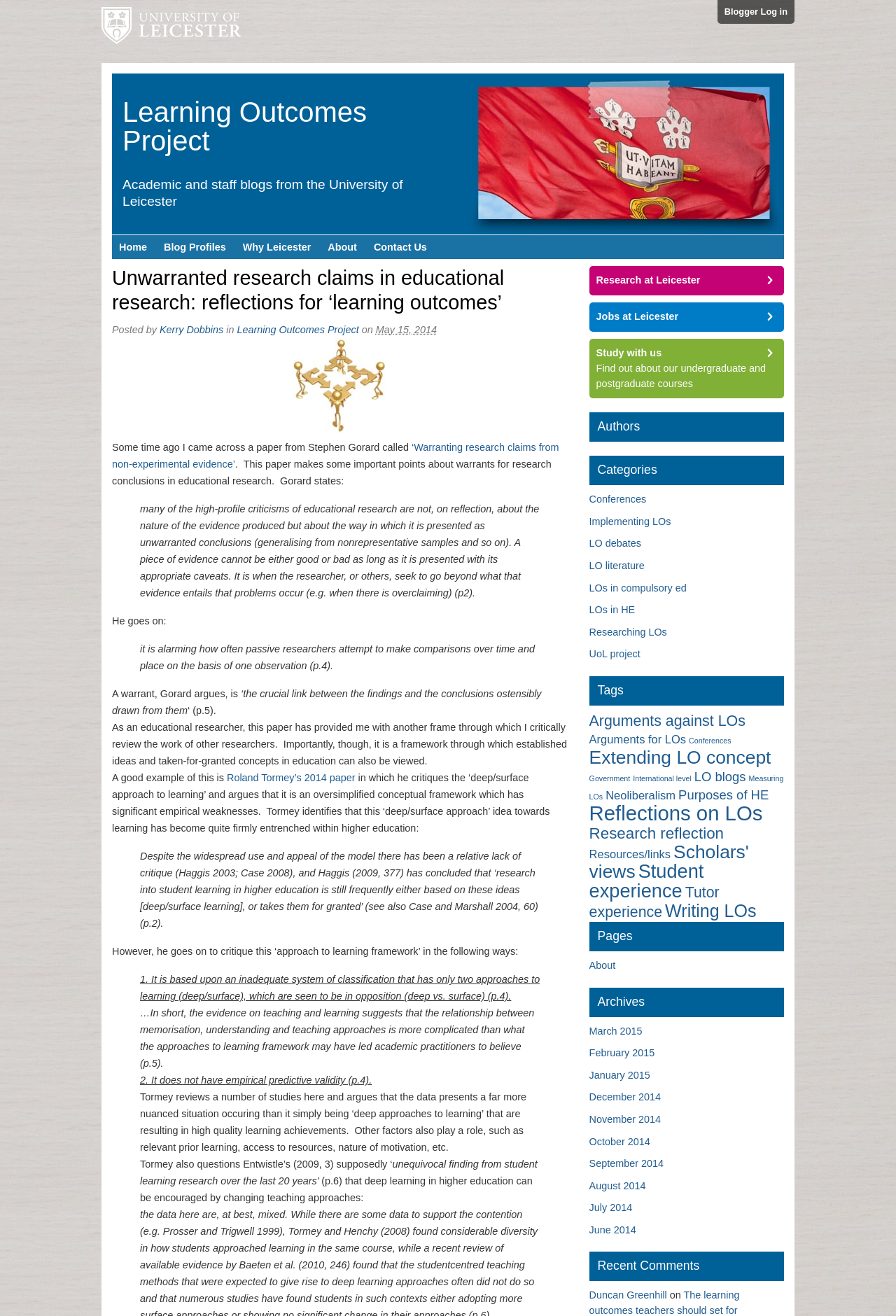Find the bounding box coordinates of the element to click in order to complete the given instruction: "Click on the 'Learning Outcomes Project' link."

[0.137, 0.073, 0.409, 0.119]